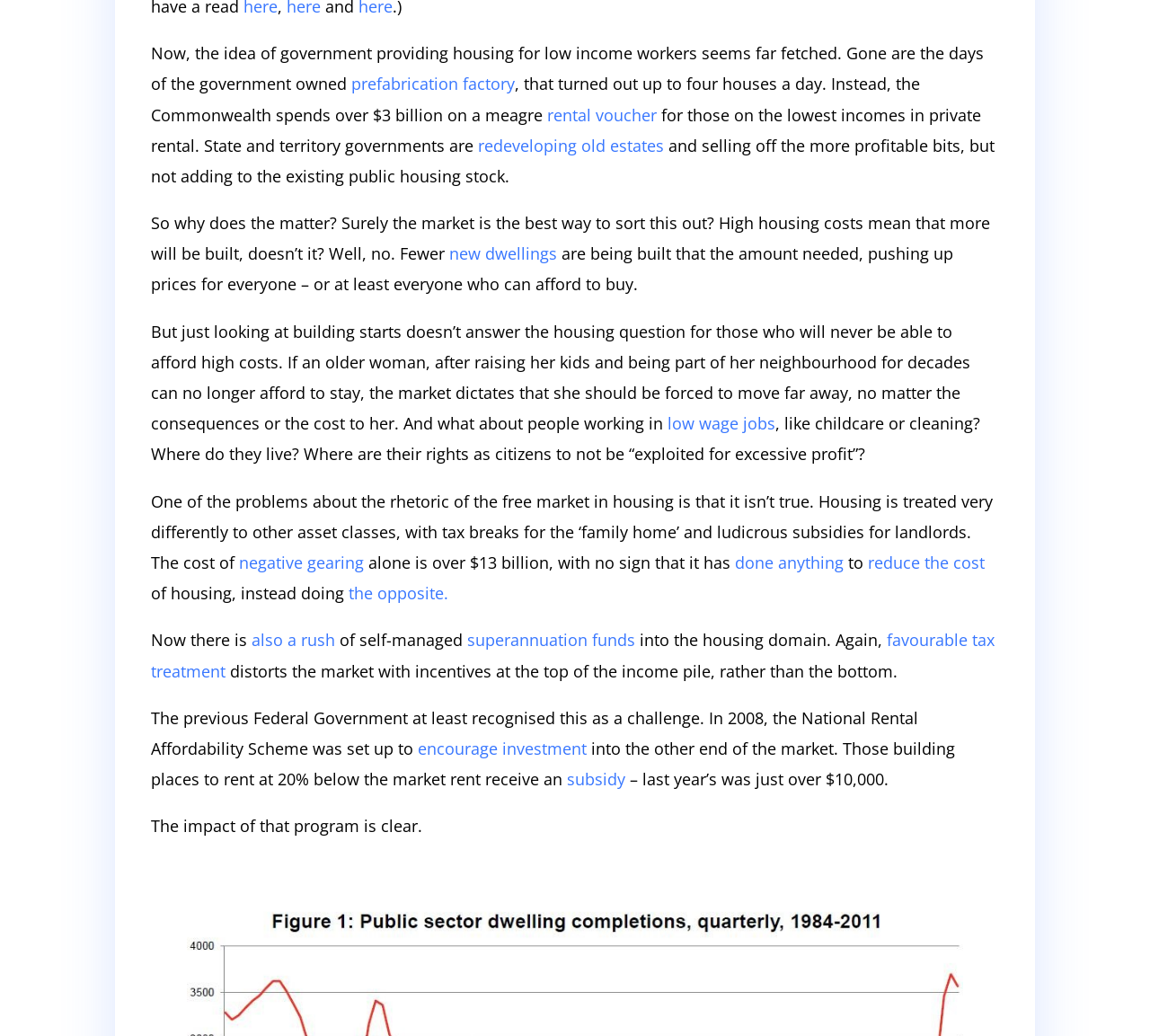What is the cost of negative gearing?
Examine the screenshot and reply with a single word or phrase.

$13 billion